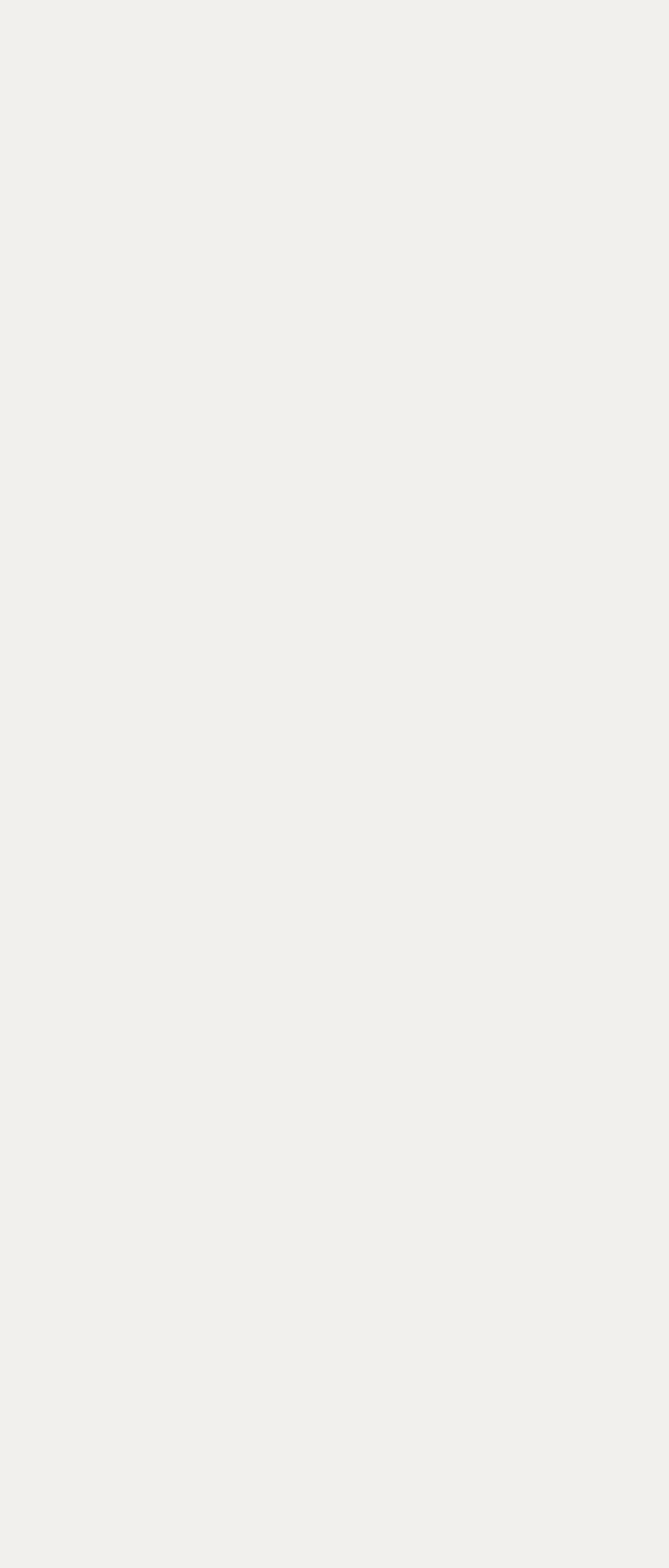Identify the bounding box coordinates for the element you need to click to achieve the following task: "Type your website URL". The coordinates must be four float values ranging from 0 to 1, formatted as [left, top, right, bottom].

[0.09, 0.925, 0.91, 0.979]